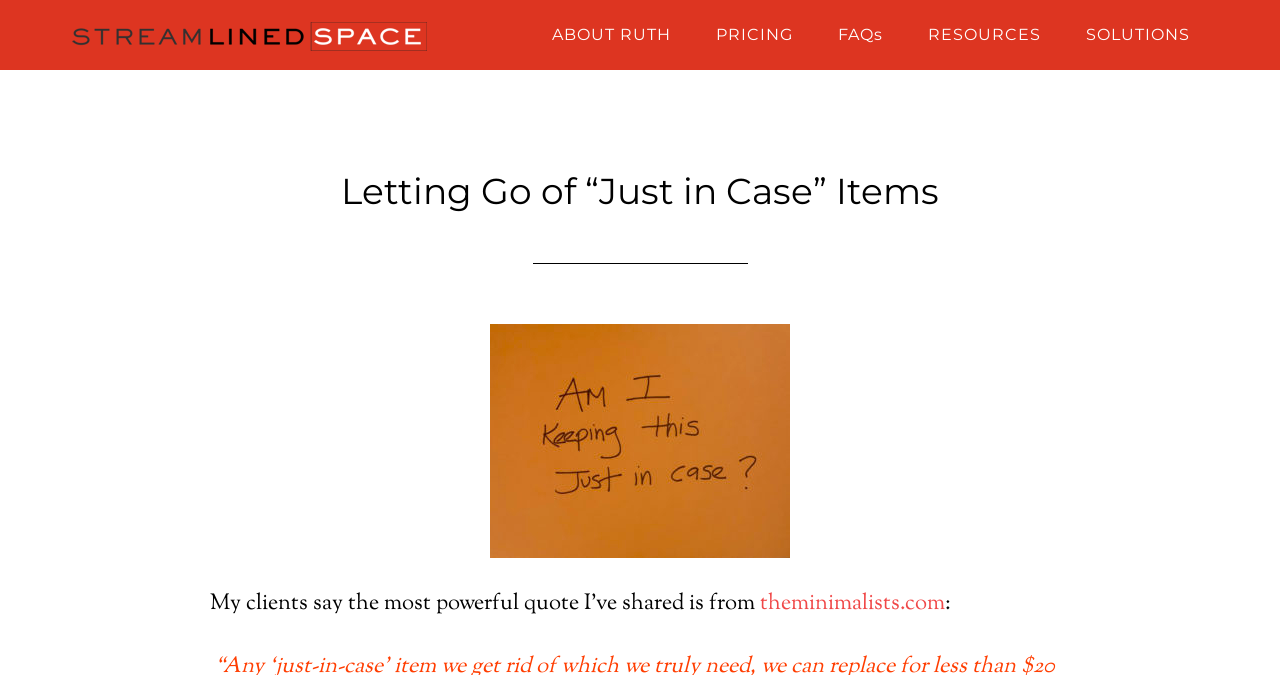Write an extensive caption that covers every aspect of the webpage.

The webpage is about letting go of unnecessary items, with a focus on the concept of "just in case" items. At the top of the page, there are six links: "STREAMLINEDSPACE", "ABOUT RUTH", "PRICING", "FAQs", "RESOURCES", and "SOLUTIONS", which are evenly spaced and span the entire width of the page.

Below these links, there is a header section with a heading that matches the title of the webpage, "Letting Go of “Just in Case” Items". This heading is centered and takes up about two-thirds of the page width.

To the right of the heading, there is an image that appears to be related to the topic of decluttering and minimalism, with text overlay that mentions "Streamlined Space" and "Ruth Hadlock".

Below the image, there is a block of text that quotes a statement from a client, mentioning a powerful quote shared by the author. The quote is attributed to "theminimalists.com", which is linked. The text and link are positioned to the right of the image, and take up about half of the page width.